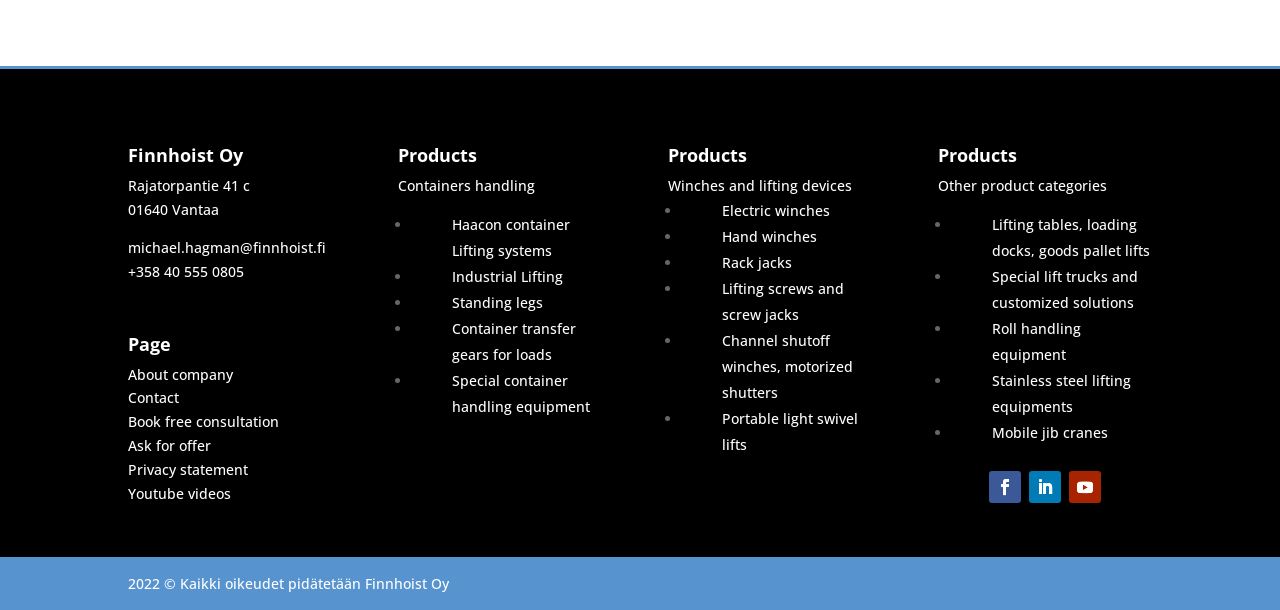Please locate the bounding box coordinates for the element that should be clicked to achieve the following instruction: "Click on 'Other product categories'". Ensure the coordinates are given as four float numbers between 0 and 1, i.e., [left, top, right, bottom].

[0.733, 0.289, 0.865, 0.32]